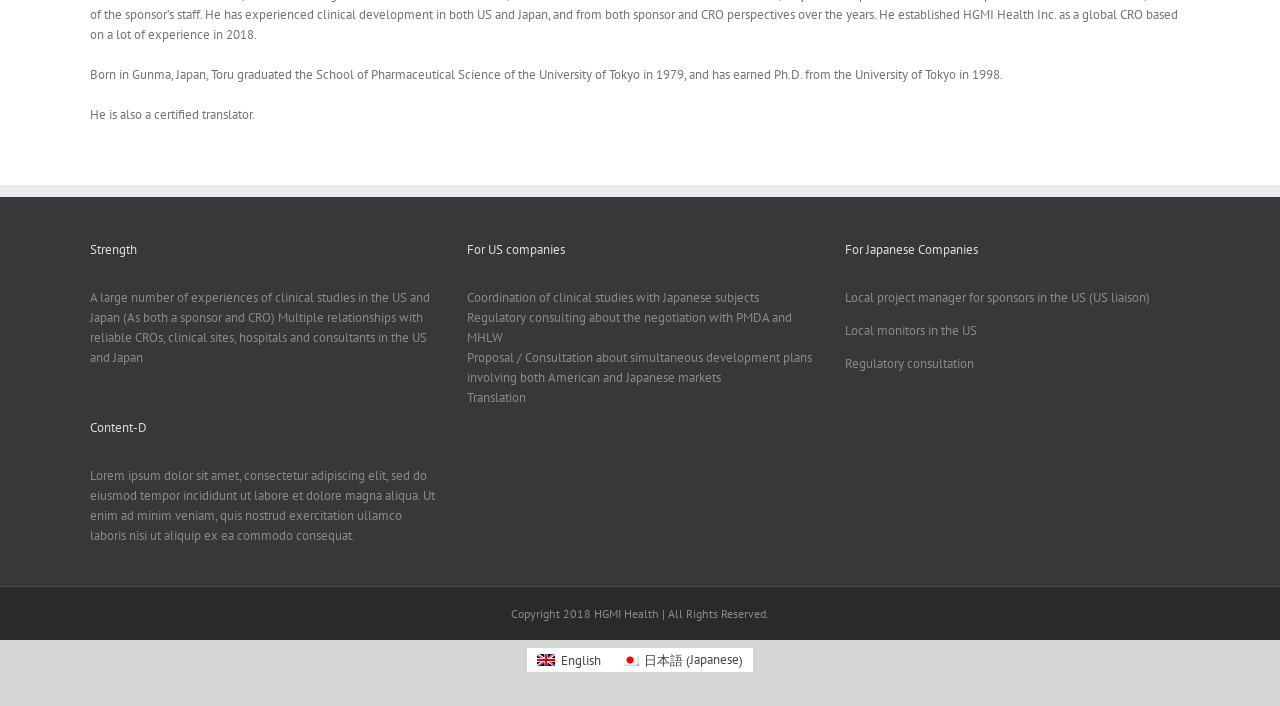Using the format (top-left x, top-left y, bottom-right x, bottom-right y), and given the element description, identify the bounding box coordinates within the screenshot: 日本語 (Japanese)

[0.477, 0.917, 0.588, 0.952]